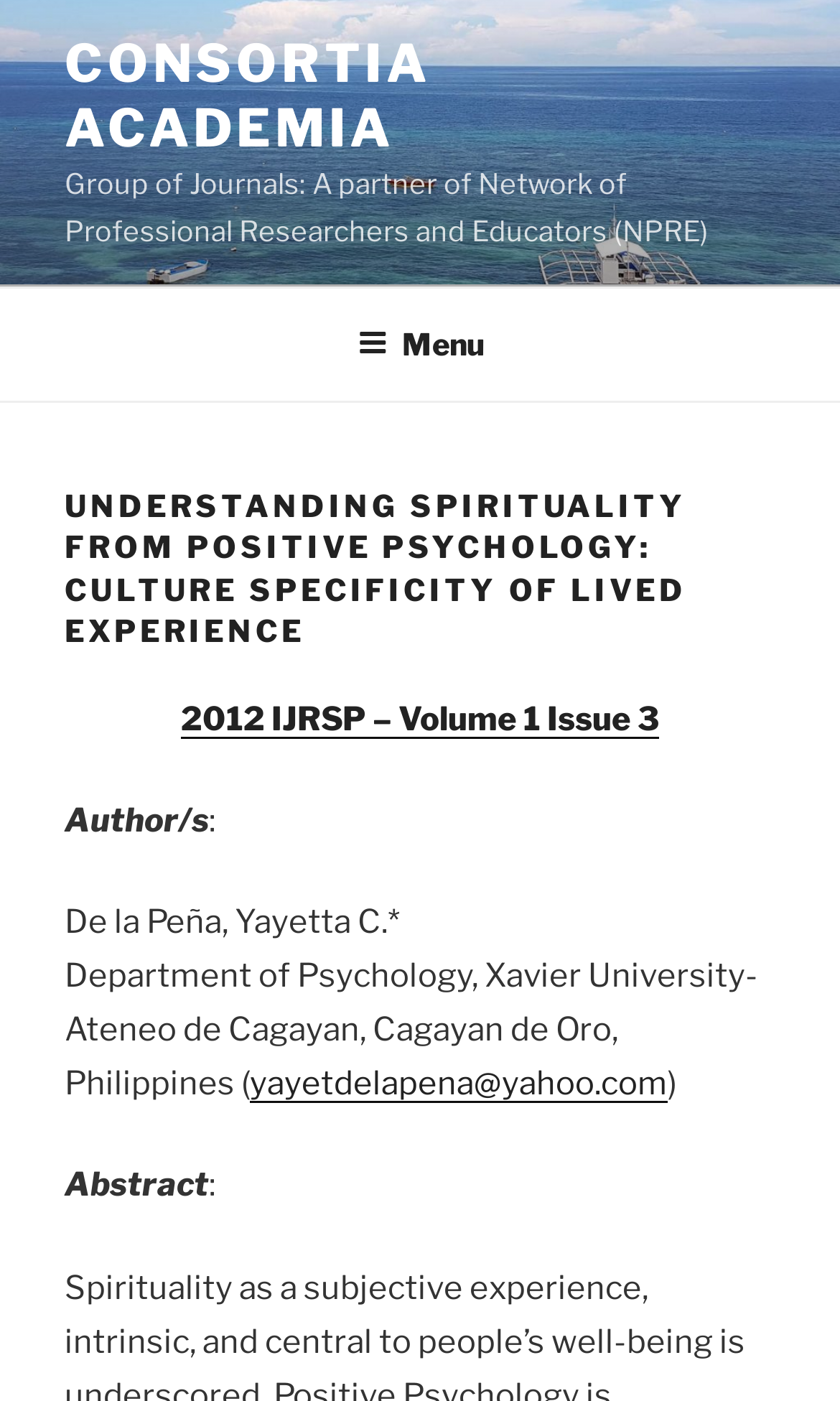Provide a one-word or brief phrase answer to the question:
What is the issue number of the journal?

Volume 1 Issue 3